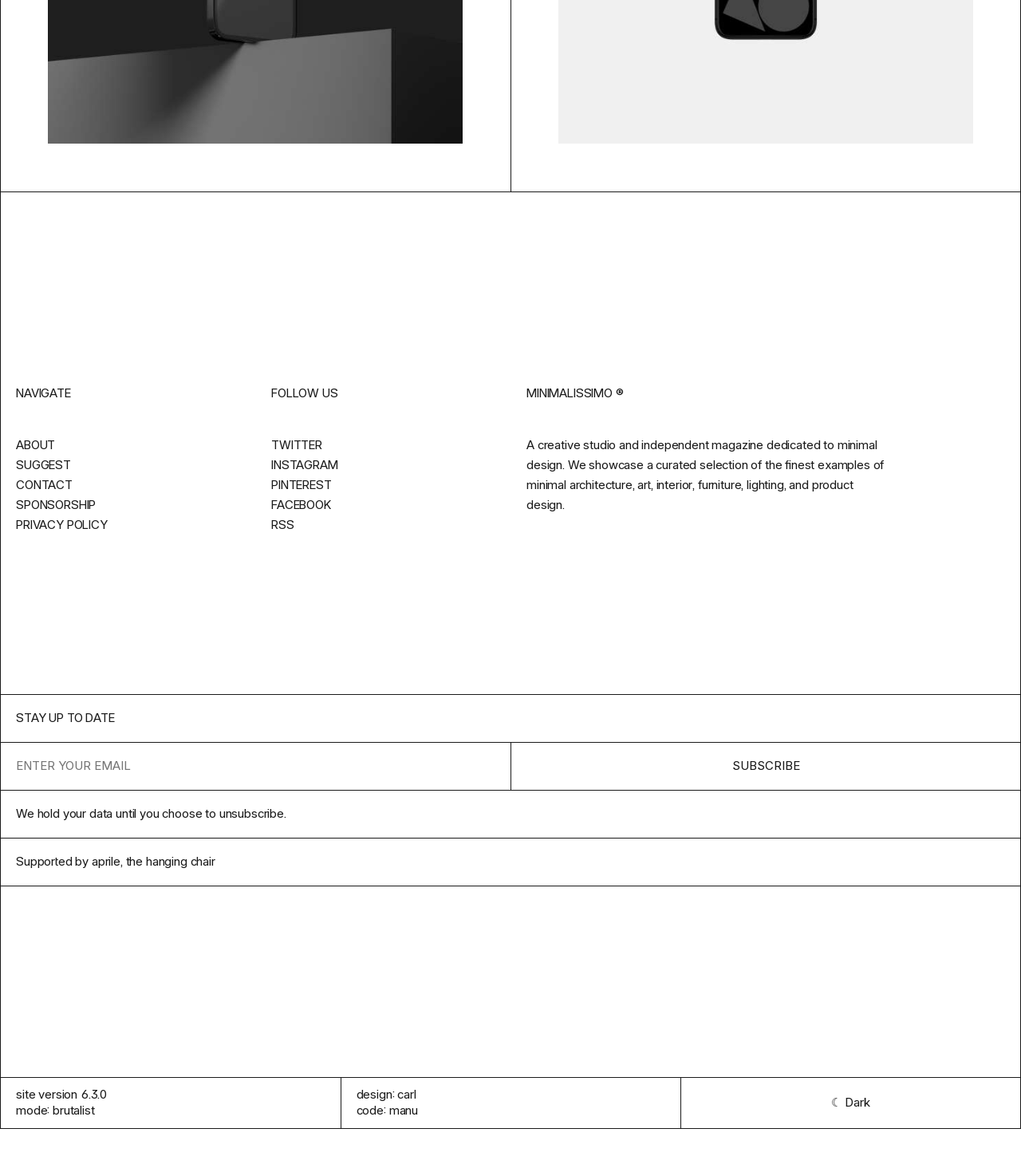What is the purpose of the textbox?
Please answer the question with a single word or phrase, referencing the image.

Subscribe